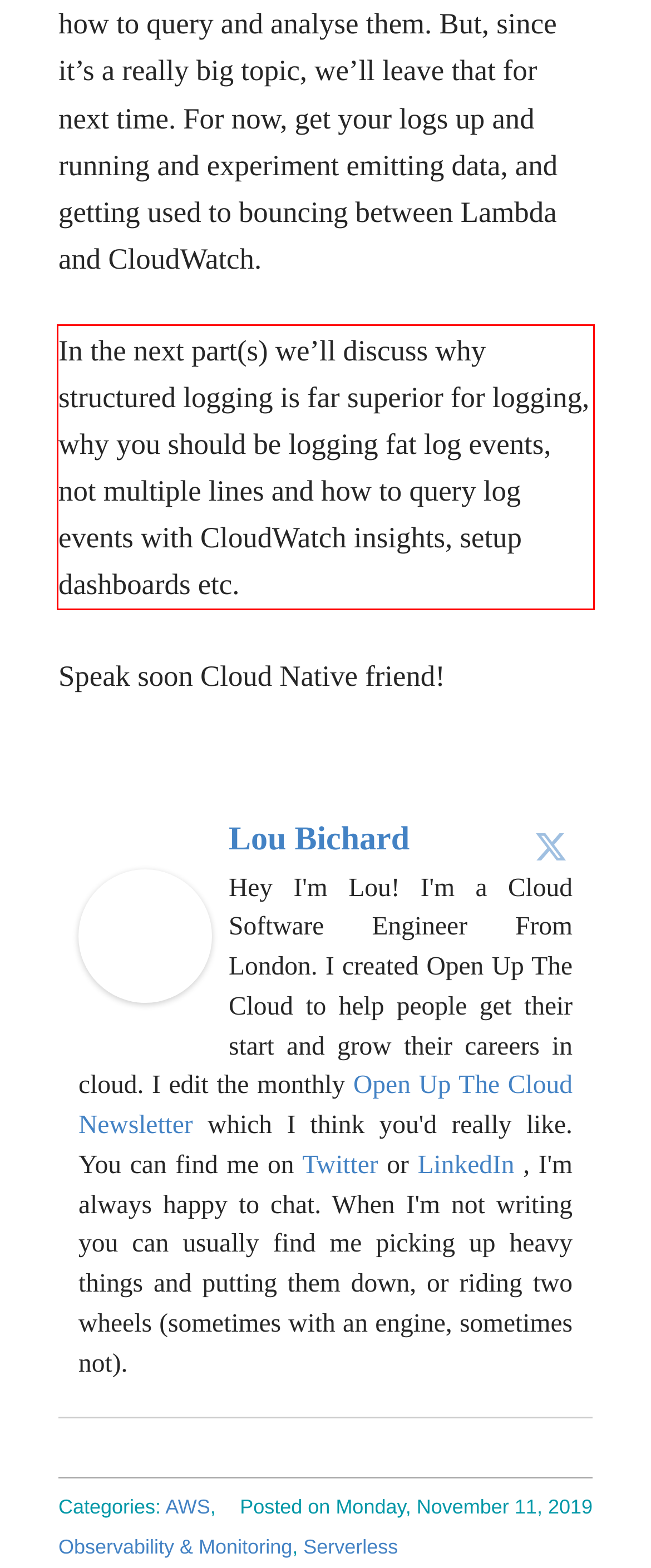Given a webpage screenshot, identify the text inside the red bounding box using OCR and extract it.

In the next part(s) we’ll discuss why structured logging is far superior for logging, why you should be logging fat log events, not multiple lines and how to query log events with CloudWatch insights, setup dashboards etc.